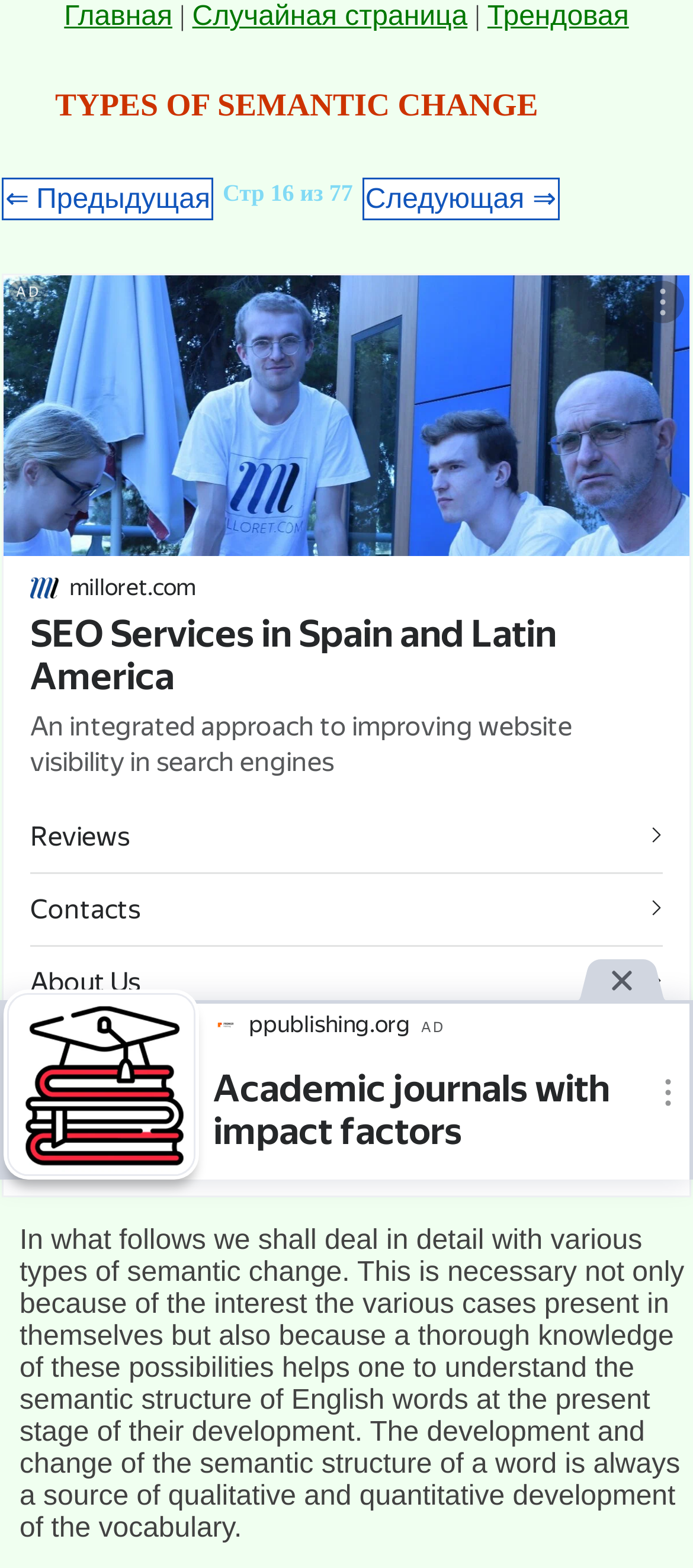Based on the element description, predict the bounding box coordinates (top-left x, top-left y, bottom-right x, bottom-right y) for the UI element in the screenshot: Reviews.l52c68a5d:hover path{fill: undefined}

[0.044, 0.511, 0.956, 0.557]